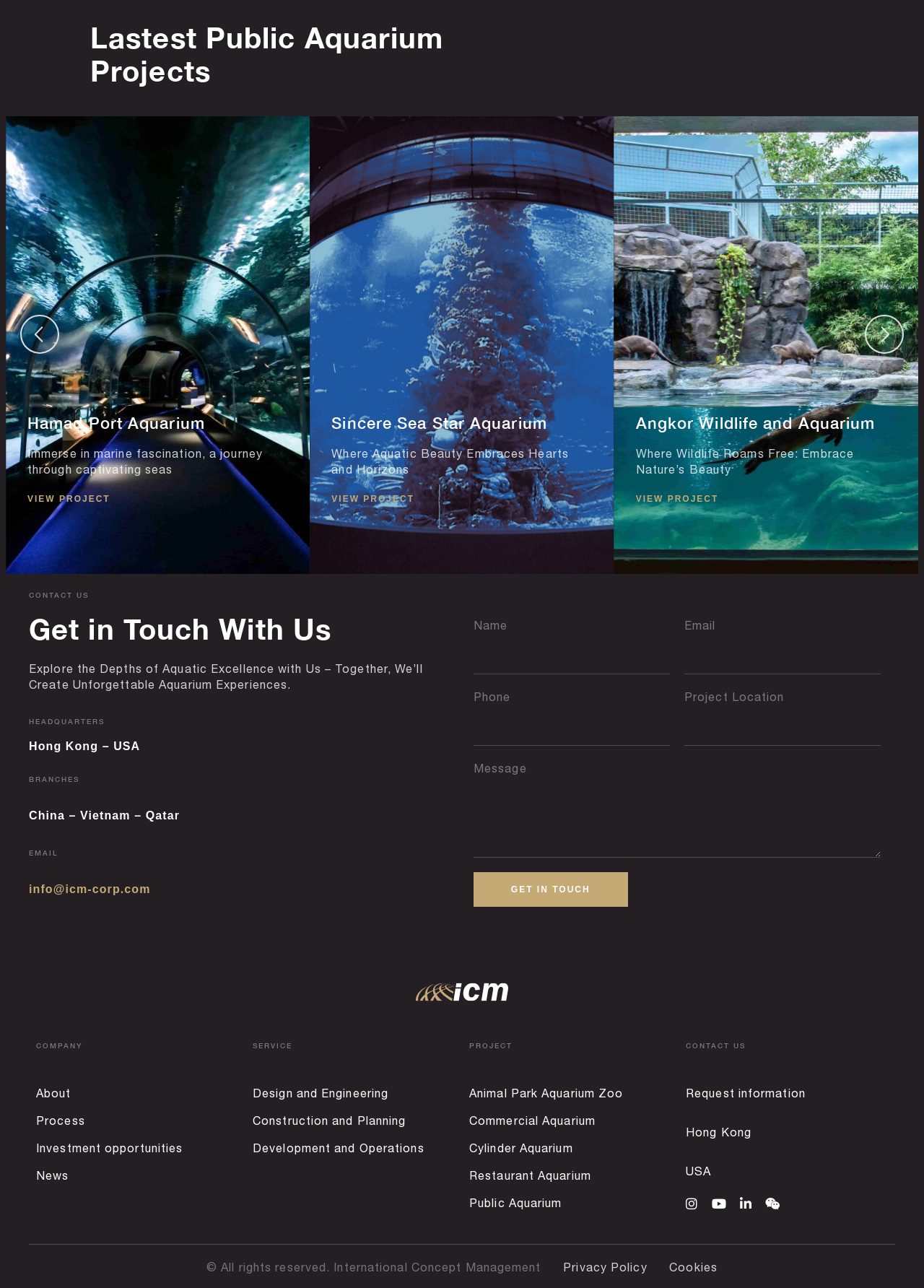Locate the bounding box coordinates for the element described below: "parent_node: Project Location name="form_fields[field_59bb84e]"". The coordinates must be four float values between 0 and 1, formatted as [left, top, right, bottom].

[0.741, 0.553, 0.953, 0.579]